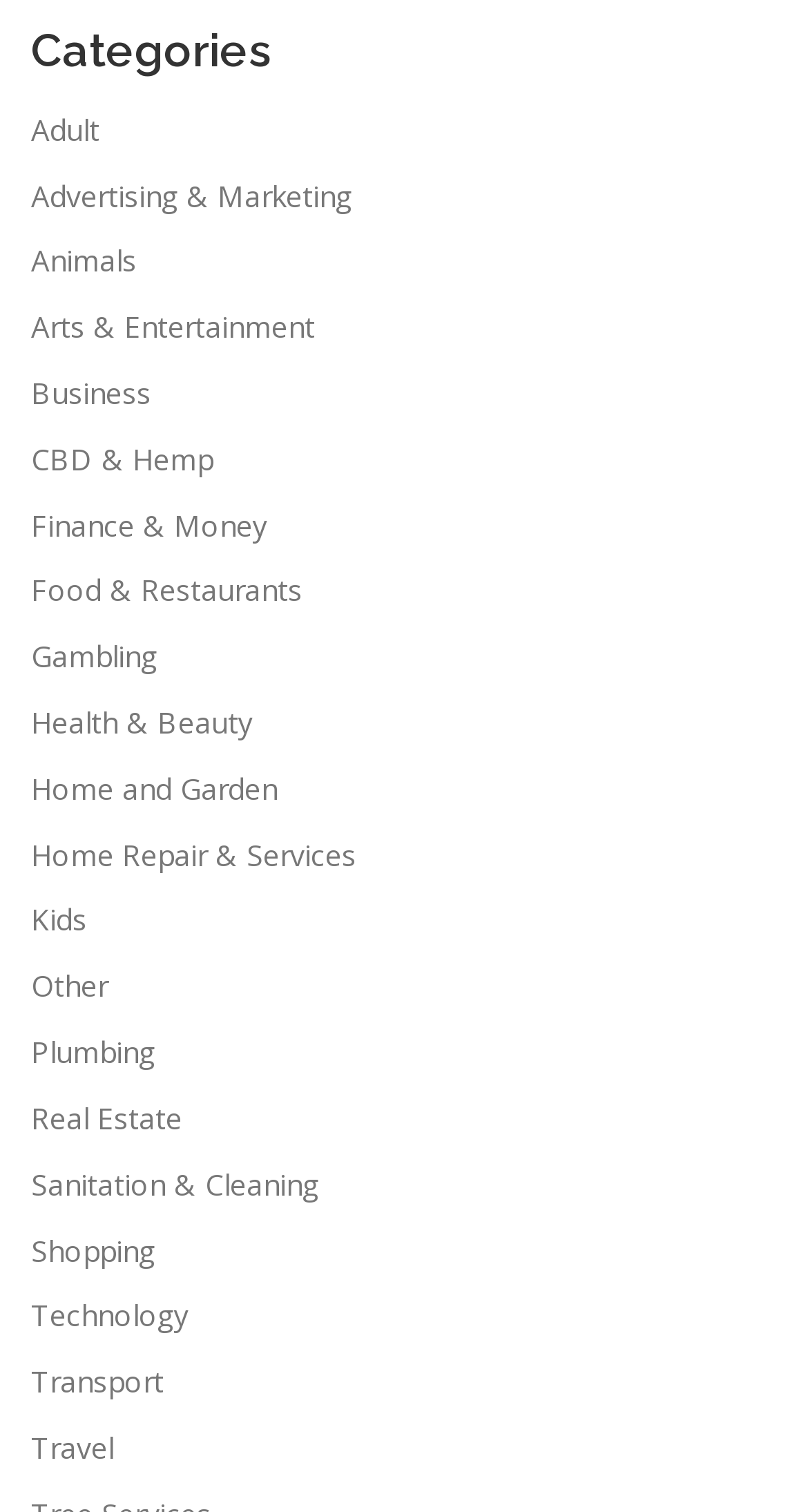Please find the bounding box for the UI element described by: "Real Estate".

[0.038, 0.726, 0.226, 0.752]